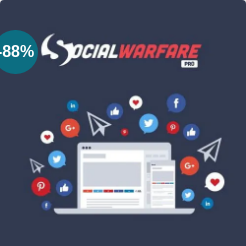Explain the image in a detailed and thorough manner.

The image showcases the logo for "Social Warfare Pro," with a striking design that emphasizes the product's focus on enhancing social media sharing capabilities. The logo is prominently displayed in bold lettering, highlighting the word "WARFARE" in red, alongside a playful wave symbol. Surrounding the central imagery of a laptop displaying social media icons are various social media logos (such as Facebook, Twitter, and Pinterest) that create a vibrant backdrop, suggesting the plugin's purpose of optimizing social engagement. An eye-catching tag in the top left corner indicates a significant discount of 88%, providing a compelling incentive for potential buyers. This visual representation effectively communicates the plugin's functionality and attractiveness as a social media tool for WordPress users.